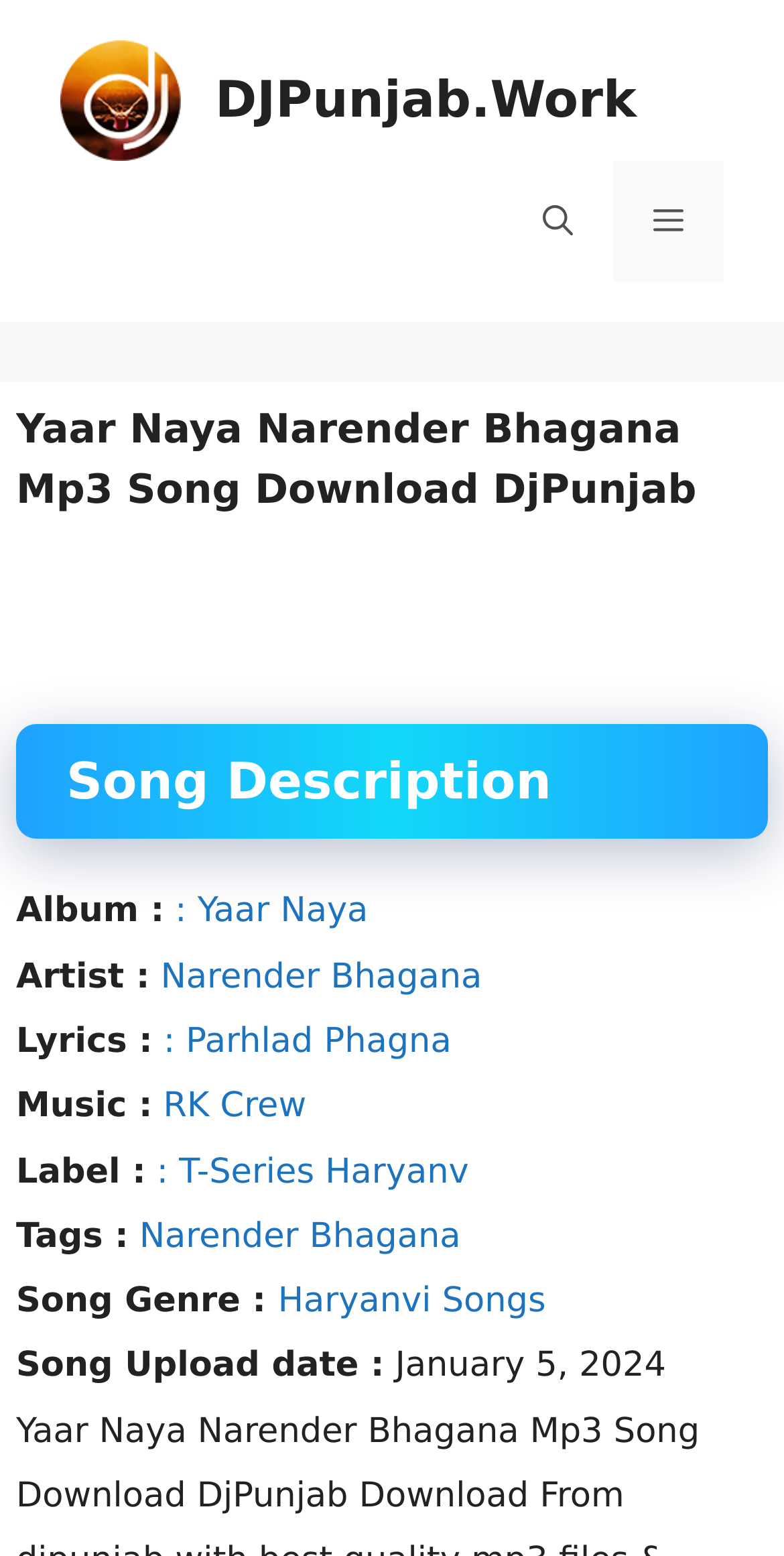Highlight the bounding box coordinates of the element that should be clicked to carry out the following instruction: "Open the mobile menu". The coordinates must be given as four float numbers ranging from 0 to 1, i.e., [left, top, right, bottom].

[0.782, 0.103, 0.923, 0.181]